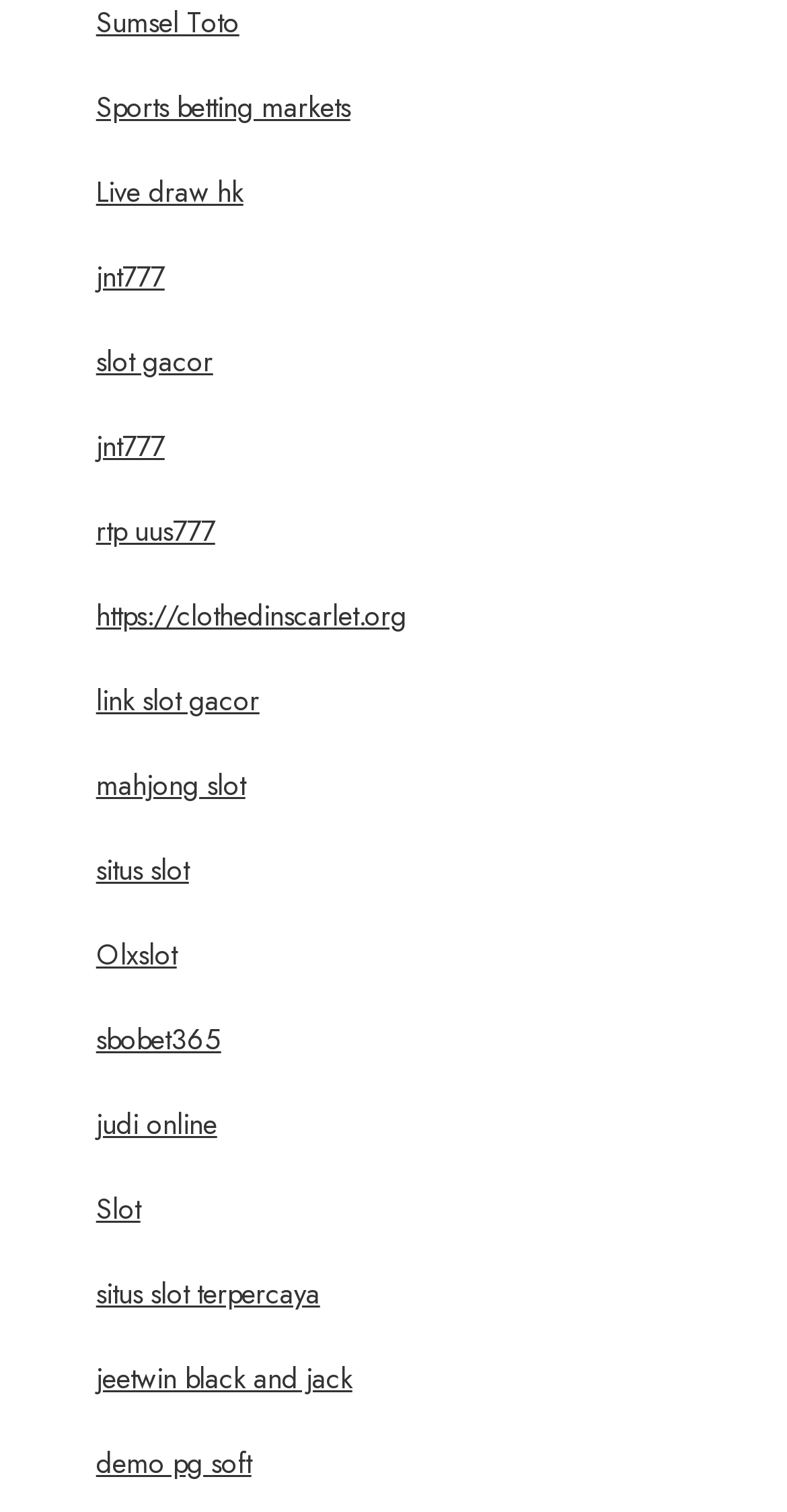Identify the bounding box coordinates for the UI element described as follows: Olxslot. Use the format (top-left x, top-left y, bottom-right x, bottom-right y) and ensure all values are floating point numbers between 0 and 1.

[0.122, 0.618, 0.225, 0.645]